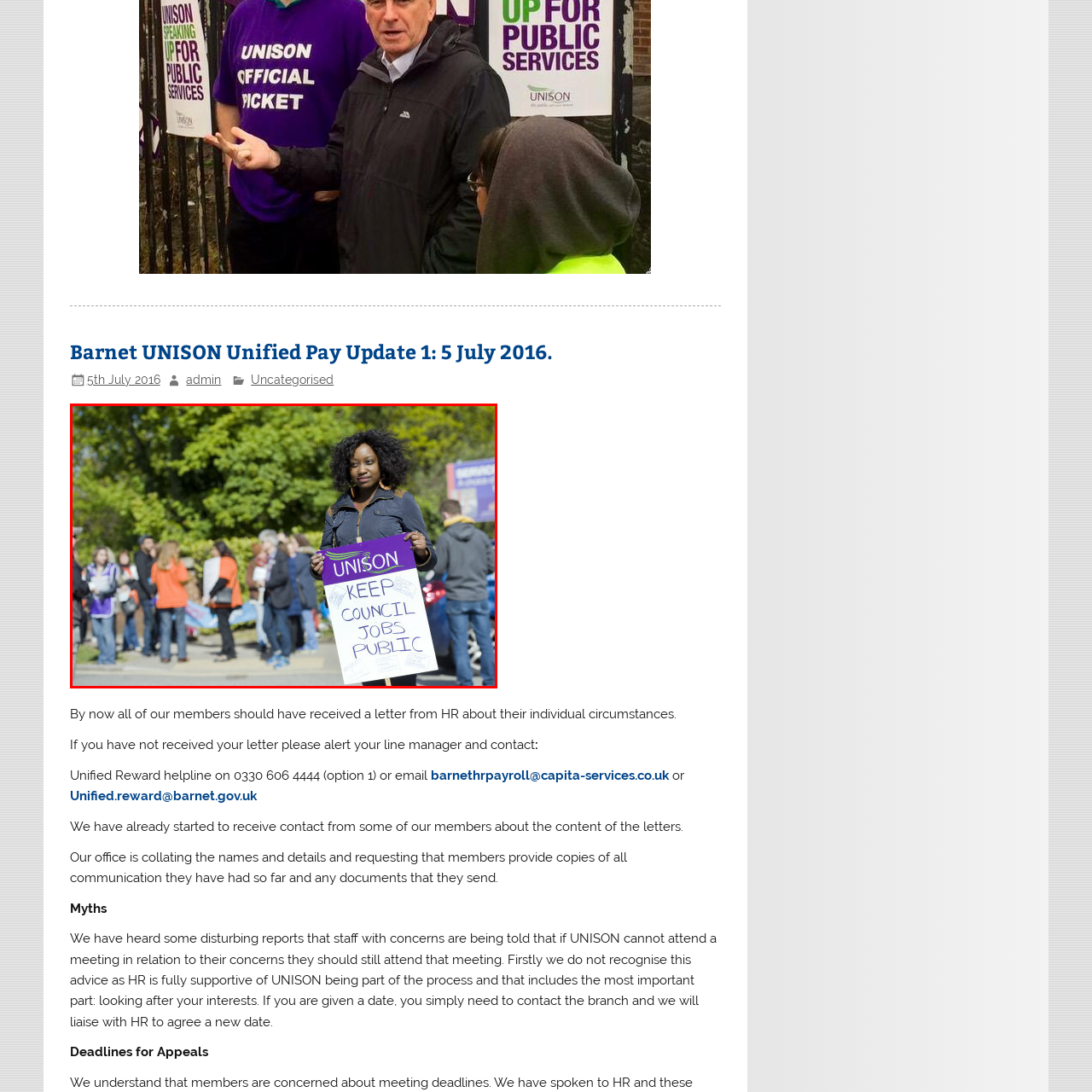Observe the image within the red bounding box carefully and provide an extensive answer to the following question using the visual cues: What is the atmosphere of the protest?

The image captures a lively and energetic atmosphere, which is emphasized by the contrast between the lush greenery surrounding the scene and the bright colors of the participants' clothing, indicating a vibrant and dynamic protest.